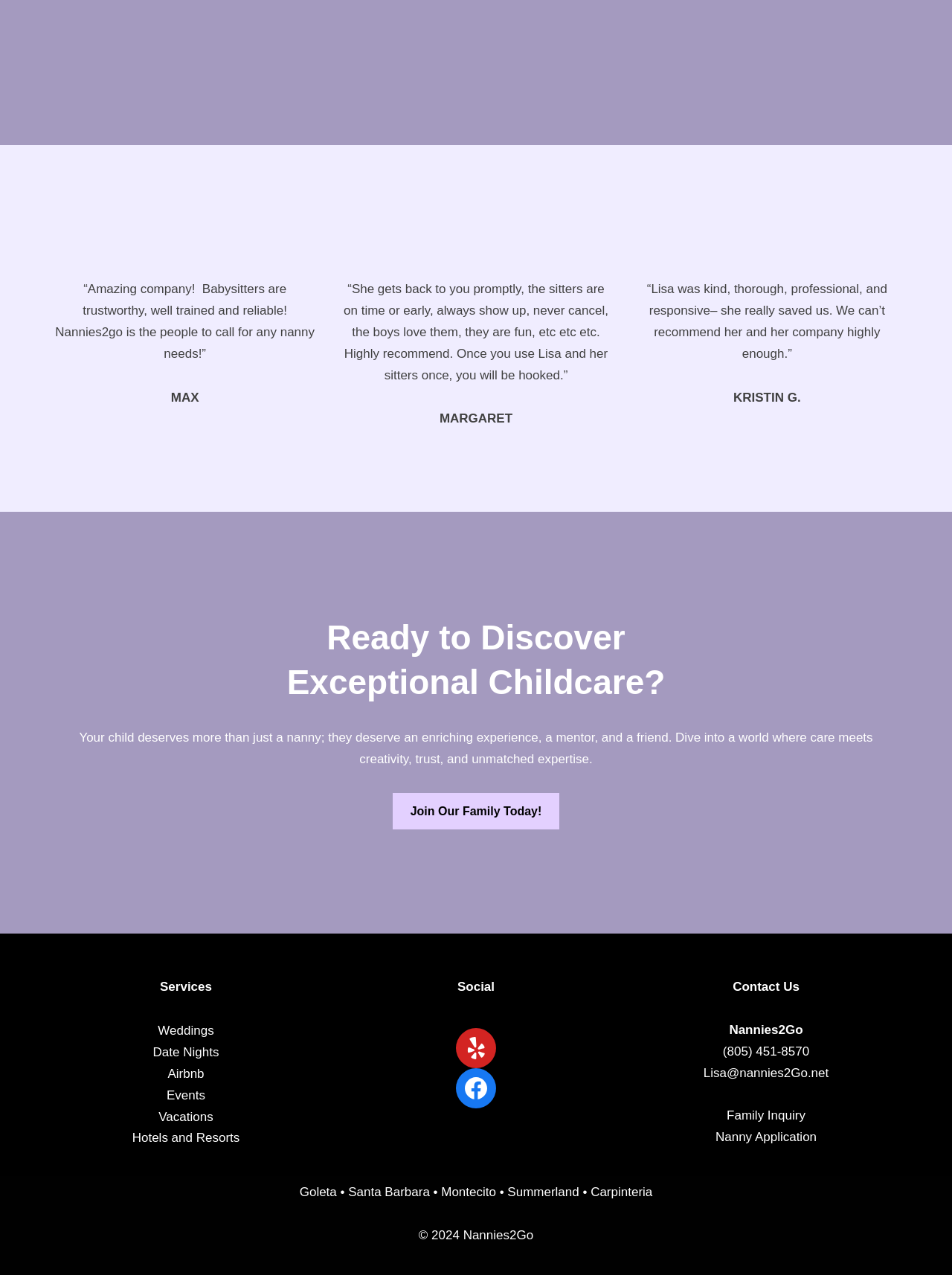What is the company name?
Using the image as a reference, give an elaborate response to the question.

The company name is mentioned in the footer section of the webpage, where it says 'Nannies2Go' along with the contact information and social media links.